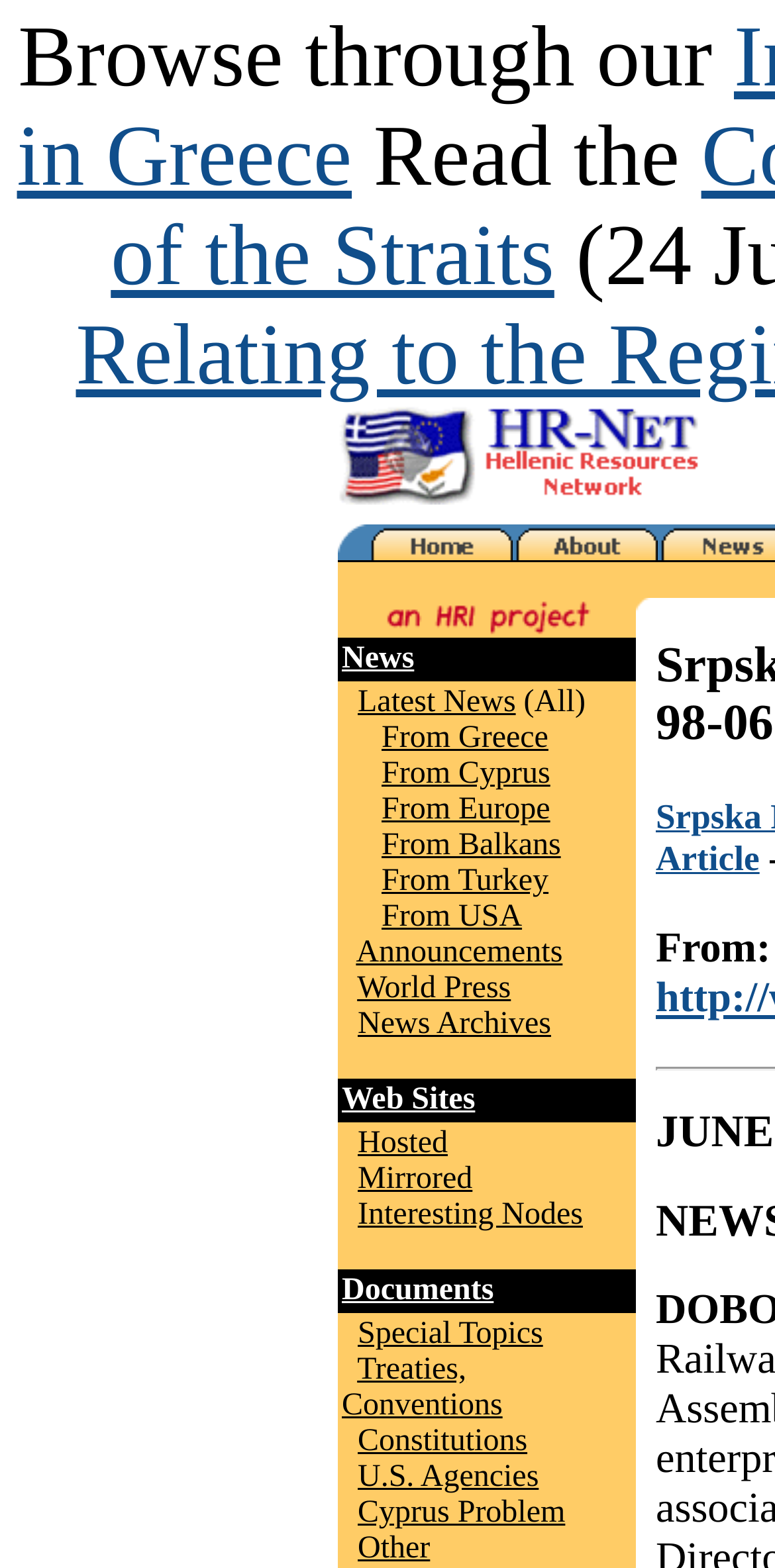What is the text of the third link in the 'News' table cell?
From the image, respond with a single word or phrase.

From Greece